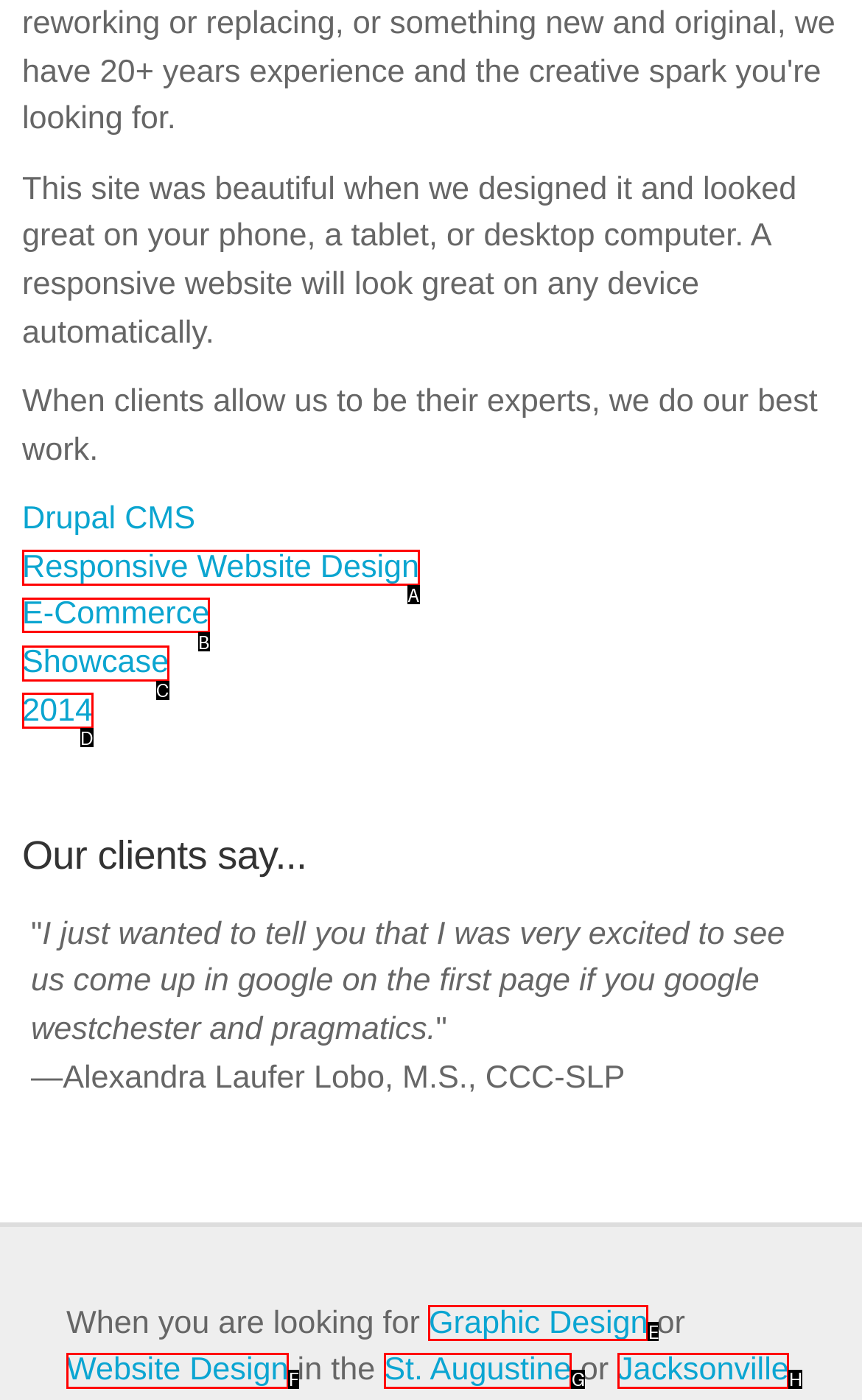Tell me which one HTML element I should click to complete the following task: Explore E-Commerce Answer with the option's letter from the given choices directly.

B